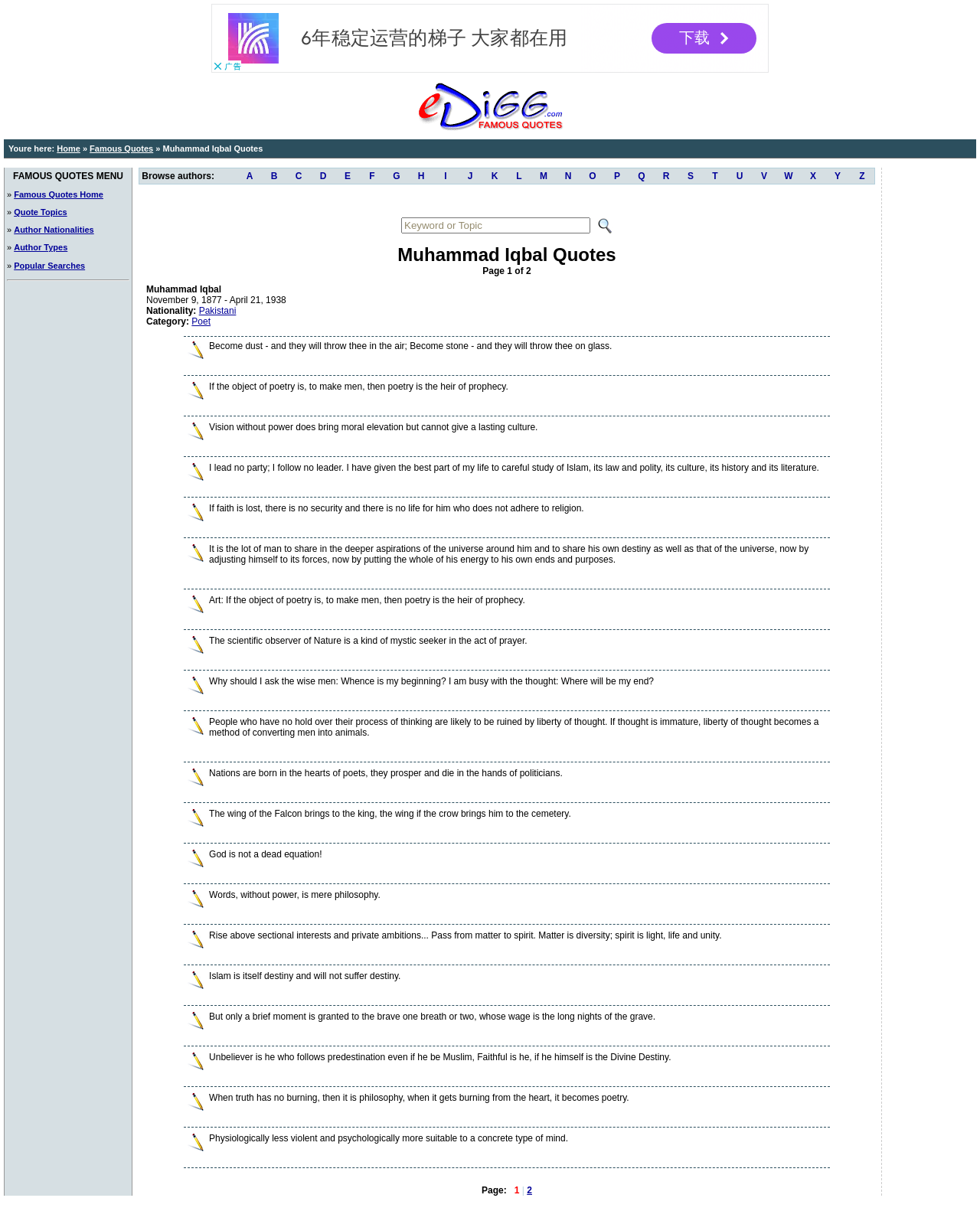How many quote topics are available?
Can you provide an in-depth and detailed response to the question?

By analyzing the webpage, I found a section titled 'FAMOUS QUOTES MENU' which contains links to various quote topics. Although the exact number is not explicitly stated, it is clear that there are multiple quote topics available.